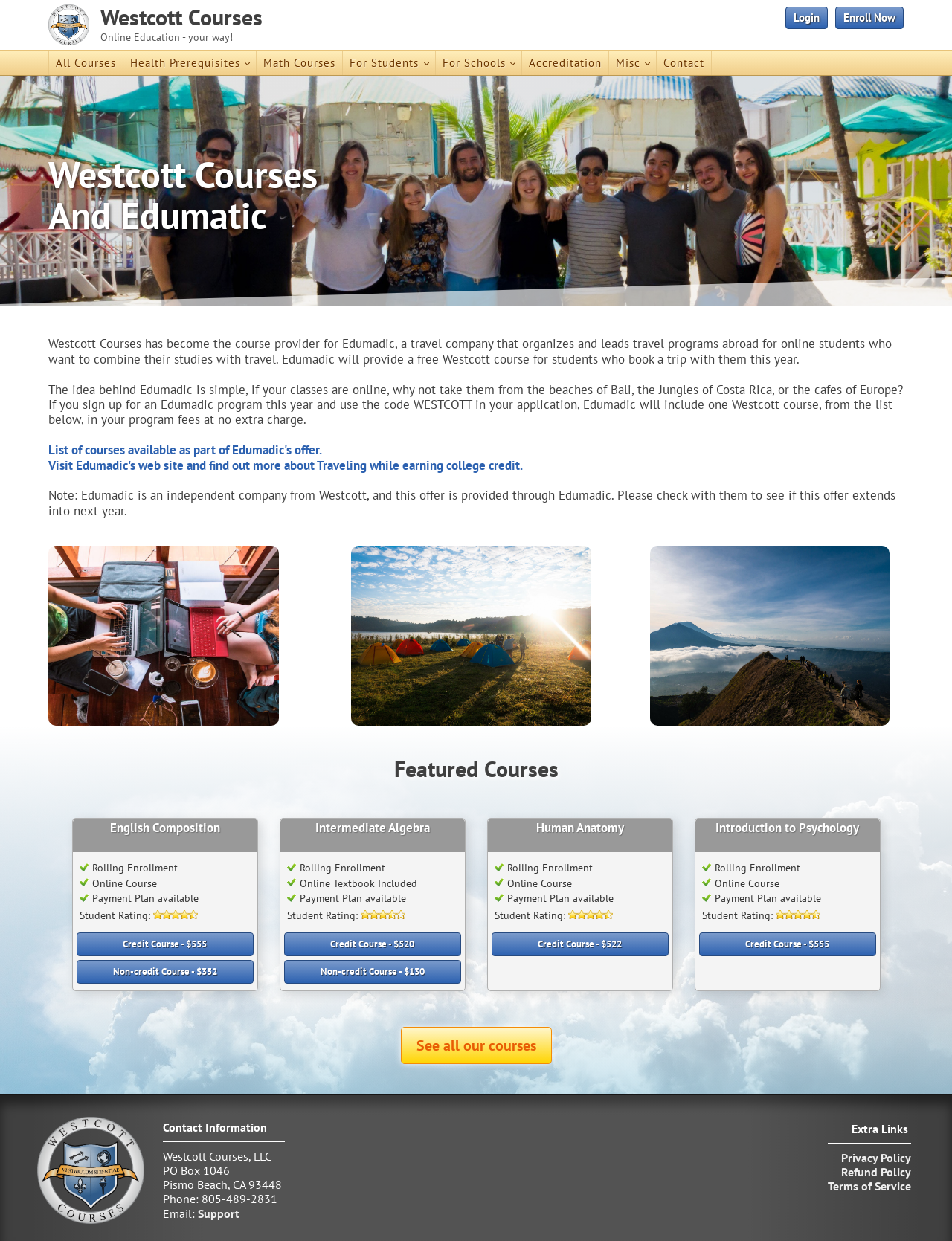Point out the bounding box coordinates of the section to click in order to follow this instruction: "Click on the 'Login' link".

[0.825, 0.005, 0.87, 0.023]